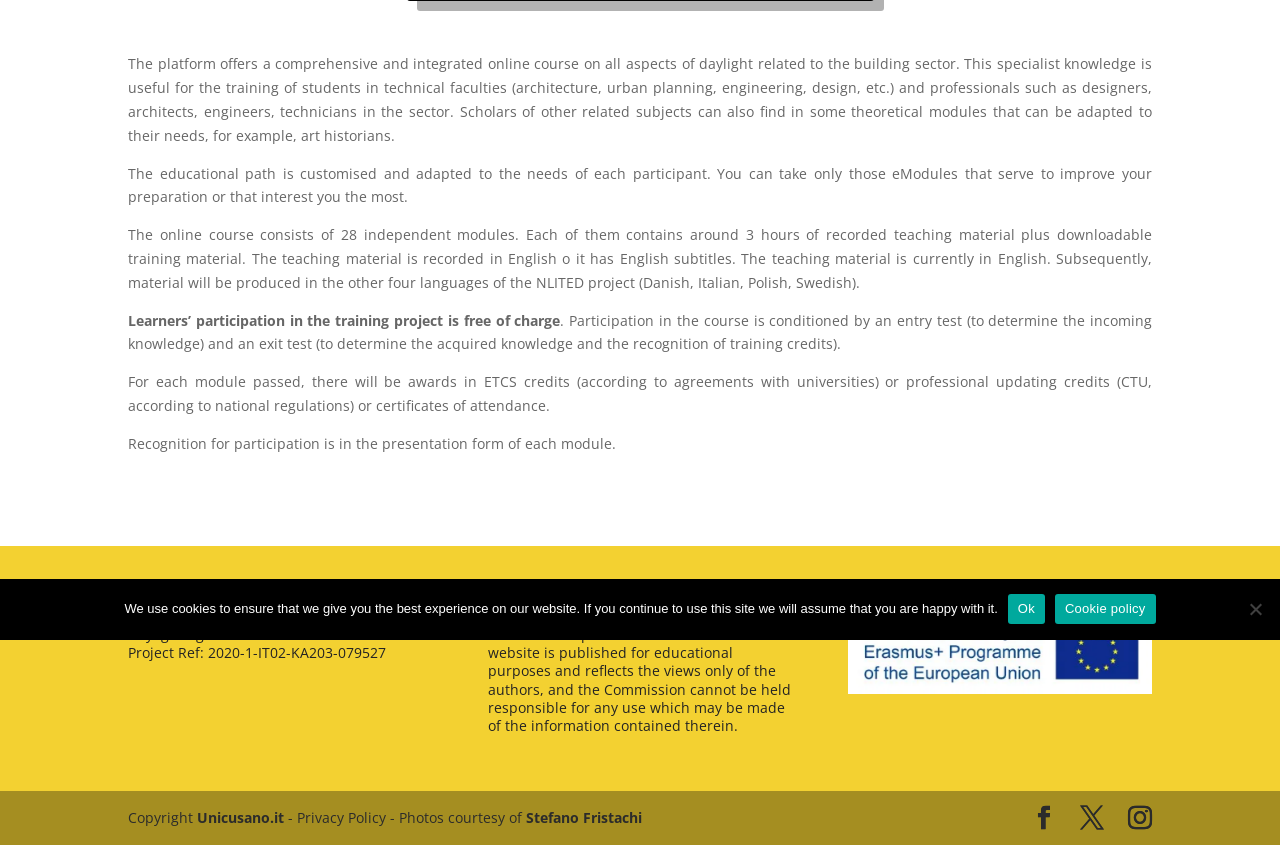Please provide the bounding box coordinate of the region that matches the element description: Cookie policy. Coordinates should be in the format (top-left x, top-left y, bottom-right x, bottom-right y) and all values should be between 0 and 1.

[0.824, 0.702, 0.903, 0.738]